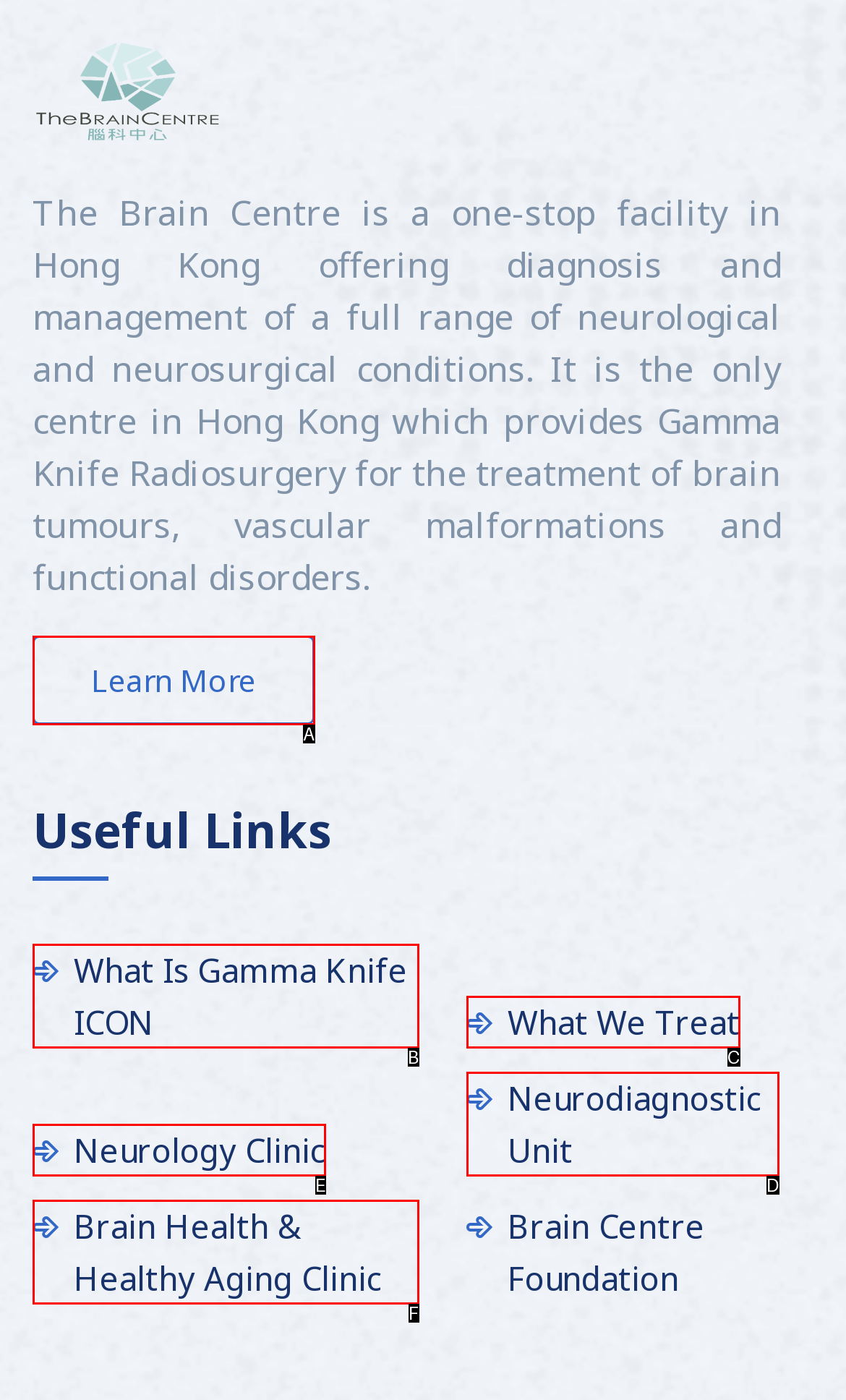Select the HTML element that corresponds to the description: Neurology Clinic
Reply with the letter of the correct option from the given choices.

E